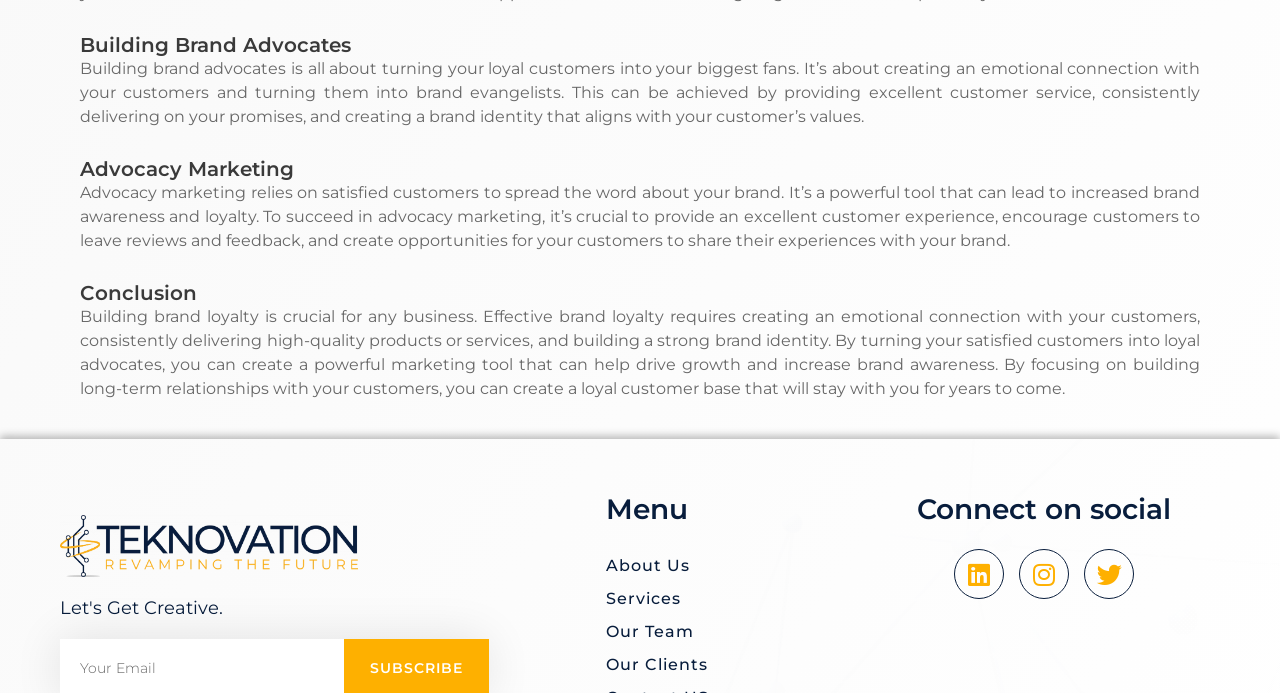Locate the bounding box coordinates of the area that needs to be clicked to fulfill the following instruction: "Click on 'Linkedin'". The coordinates should be in the format of four float numbers between 0 and 1, namely [left, top, right, bottom].

[0.746, 0.793, 0.785, 0.865]